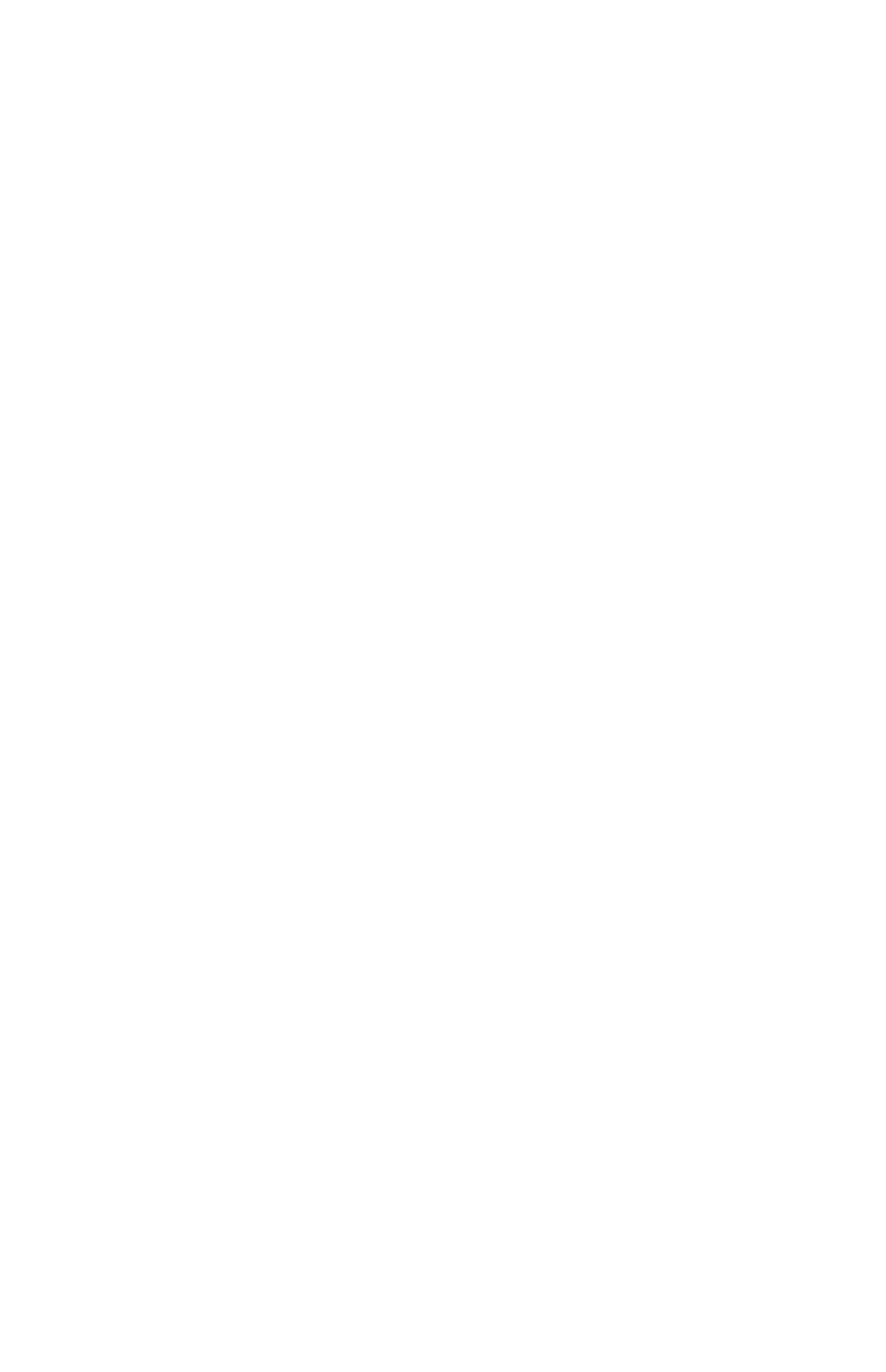Can you specify the bounding box coordinates of the area that needs to be clicked to fulfill the following instruction: "Explore the self-directed activities"?

[0.141, 0.418, 0.859, 0.461]